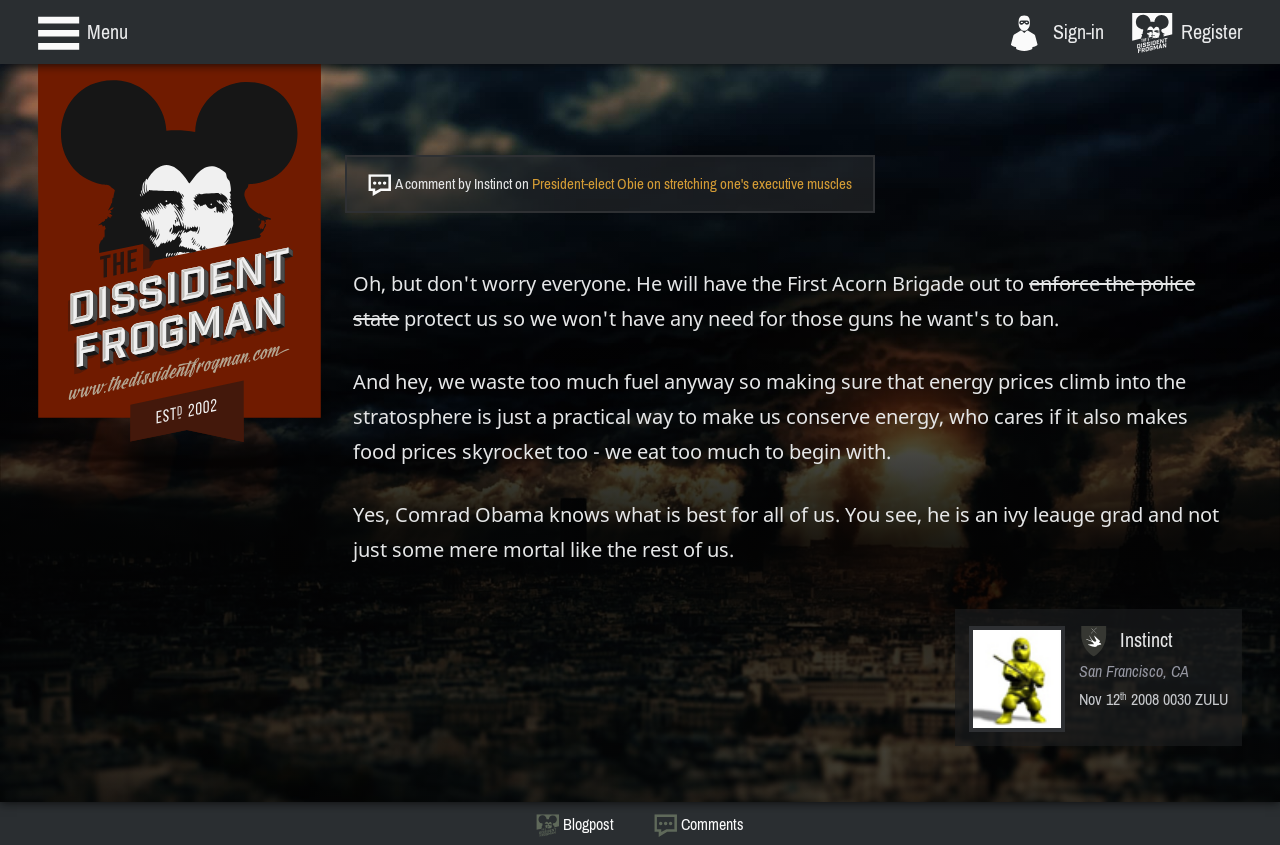Look at the image and answer the question in detail:
When was the comment posted?

The timestamp of the comment can be found in the footer section of the webpage, where there is a description list containing the author's name, location, and timestamp. The timestamp is displayed as a time element and is 'Wednesday, November 12th 2008 0030 ZULU'.